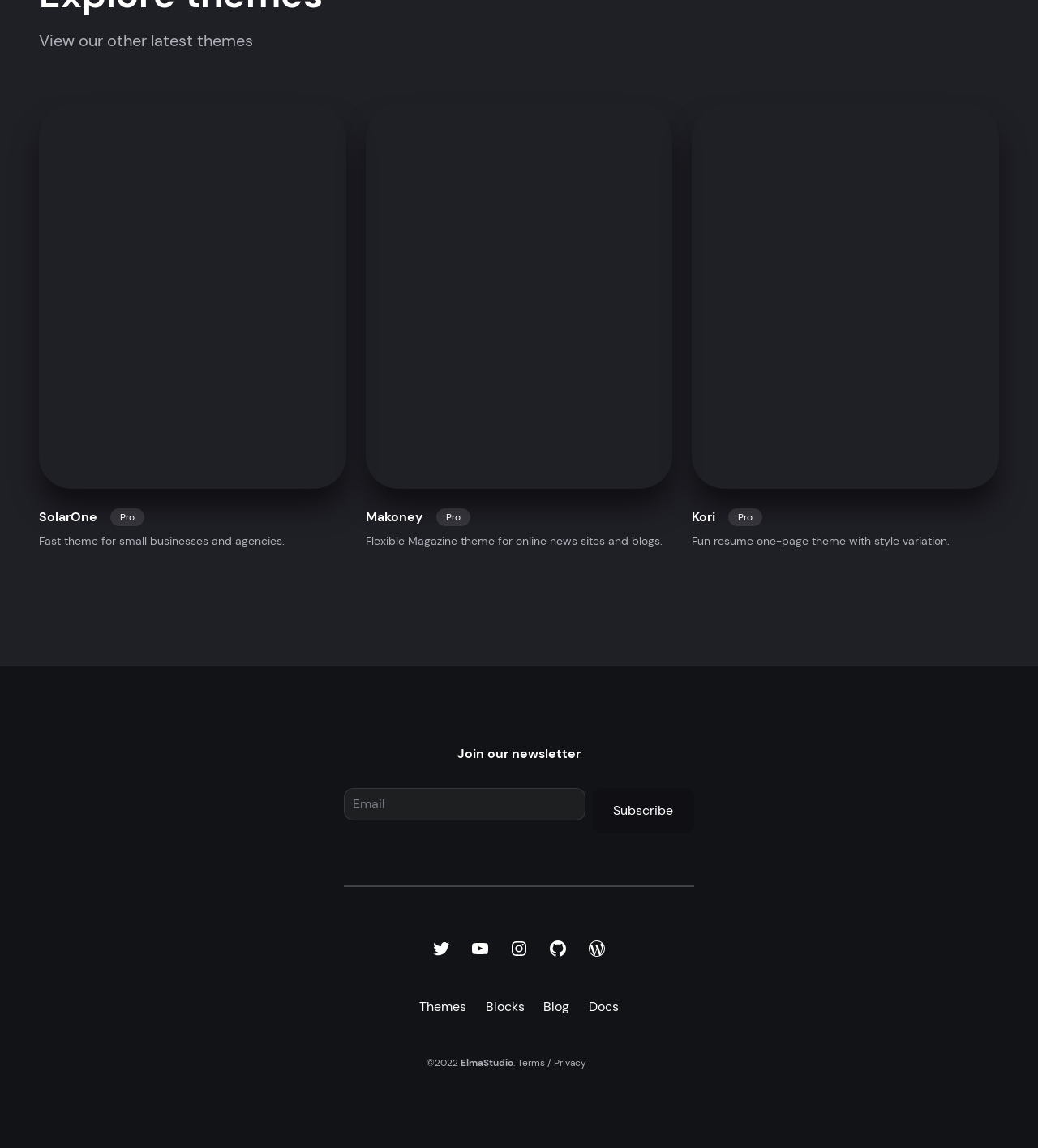Specify the bounding box coordinates of the area to click in order to follow the given instruction: "click on the post '#1622'."

None